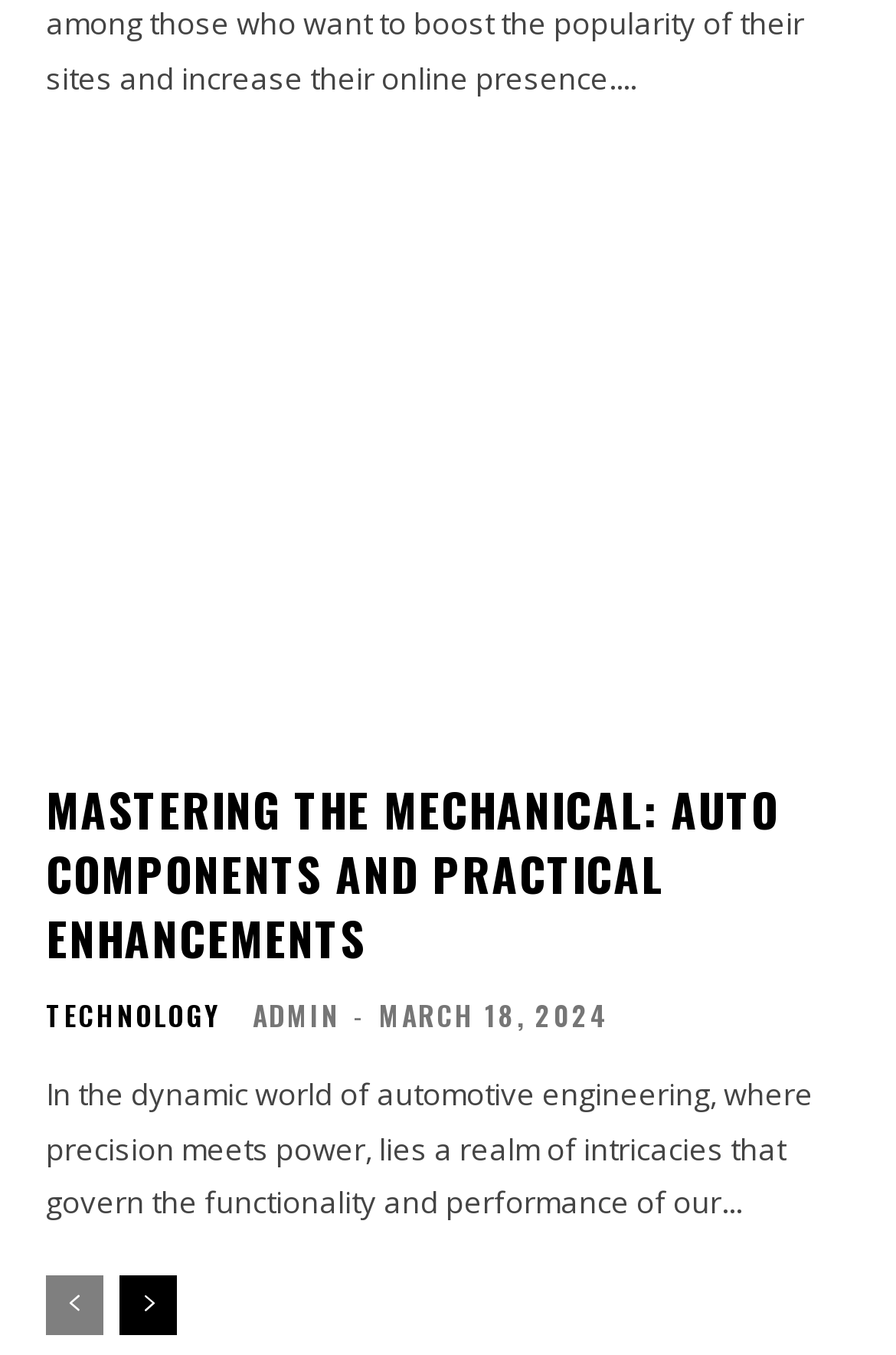Locate the bounding box of the UI element based on this description: "admin". Provide four float numbers between 0 and 1 as [left, top, right, bottom].

[0.282, 0.735, 0.379, 0.763]